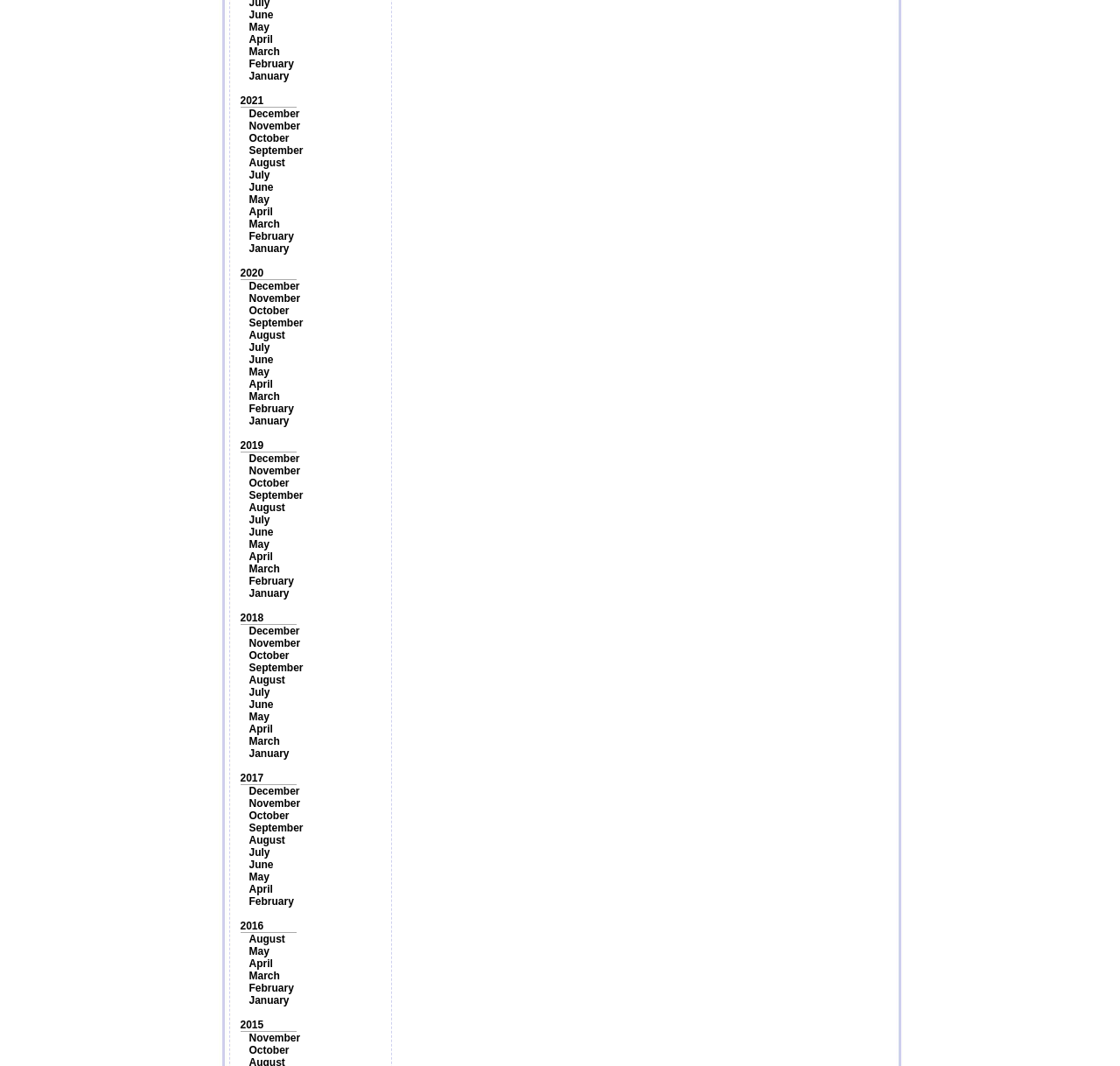Based on the description "October", find the bounding box of the specified UI element.

[0.222, 0.447, 0.258, 0.459]